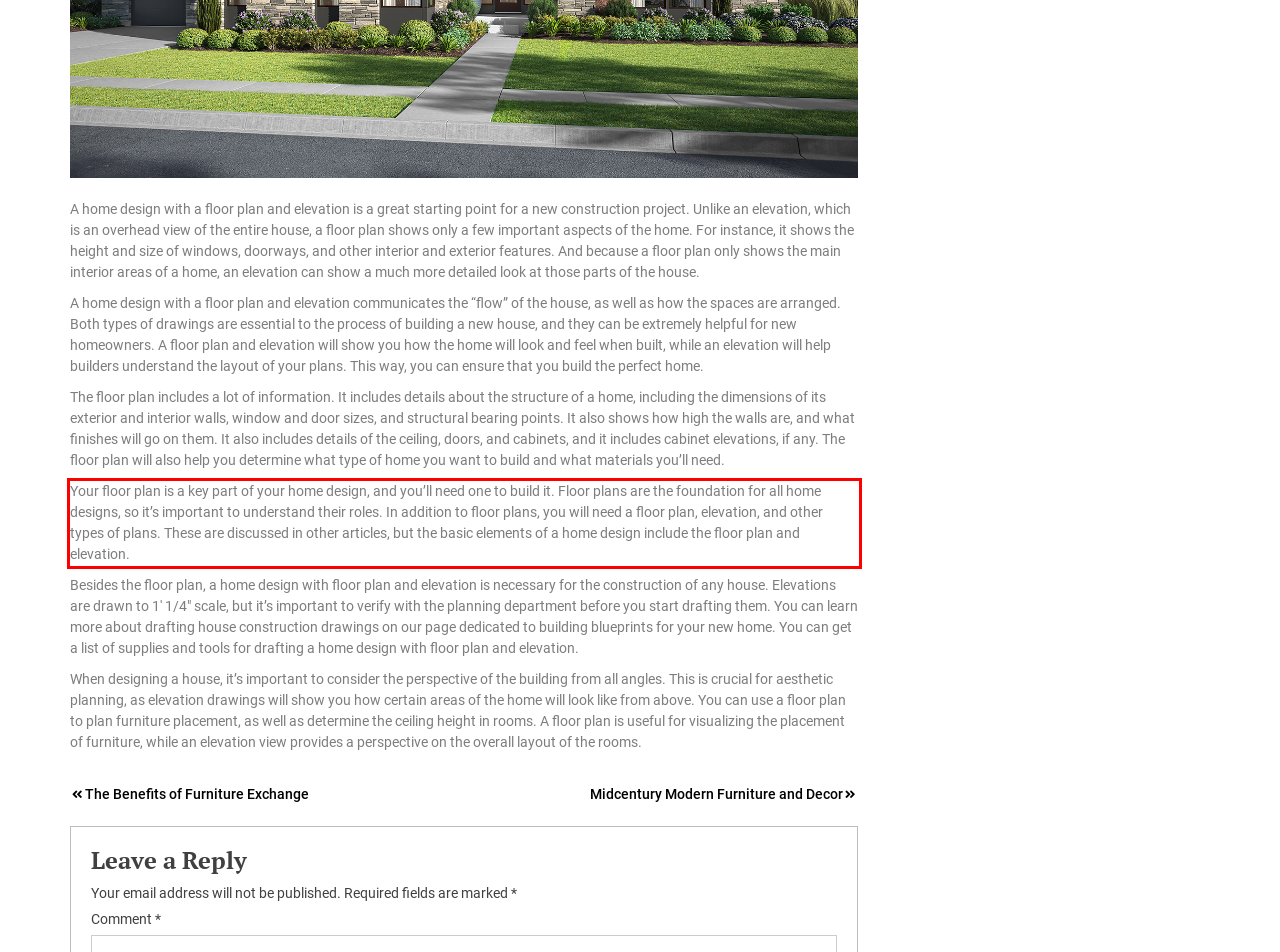Using the provided screenshot, read and generate the text content within the red-bordered area.

Your floor plan is a key part of your home design, and you’ll need one to build it. Floor plans are the foundation for all home designs, so it’s important to understand their roles. In addition to floor plans, you will need a floor plan, elevation, and other types of plans. These are discussed in other articles, but the basic elements of a home design include the floor plan and elevation.